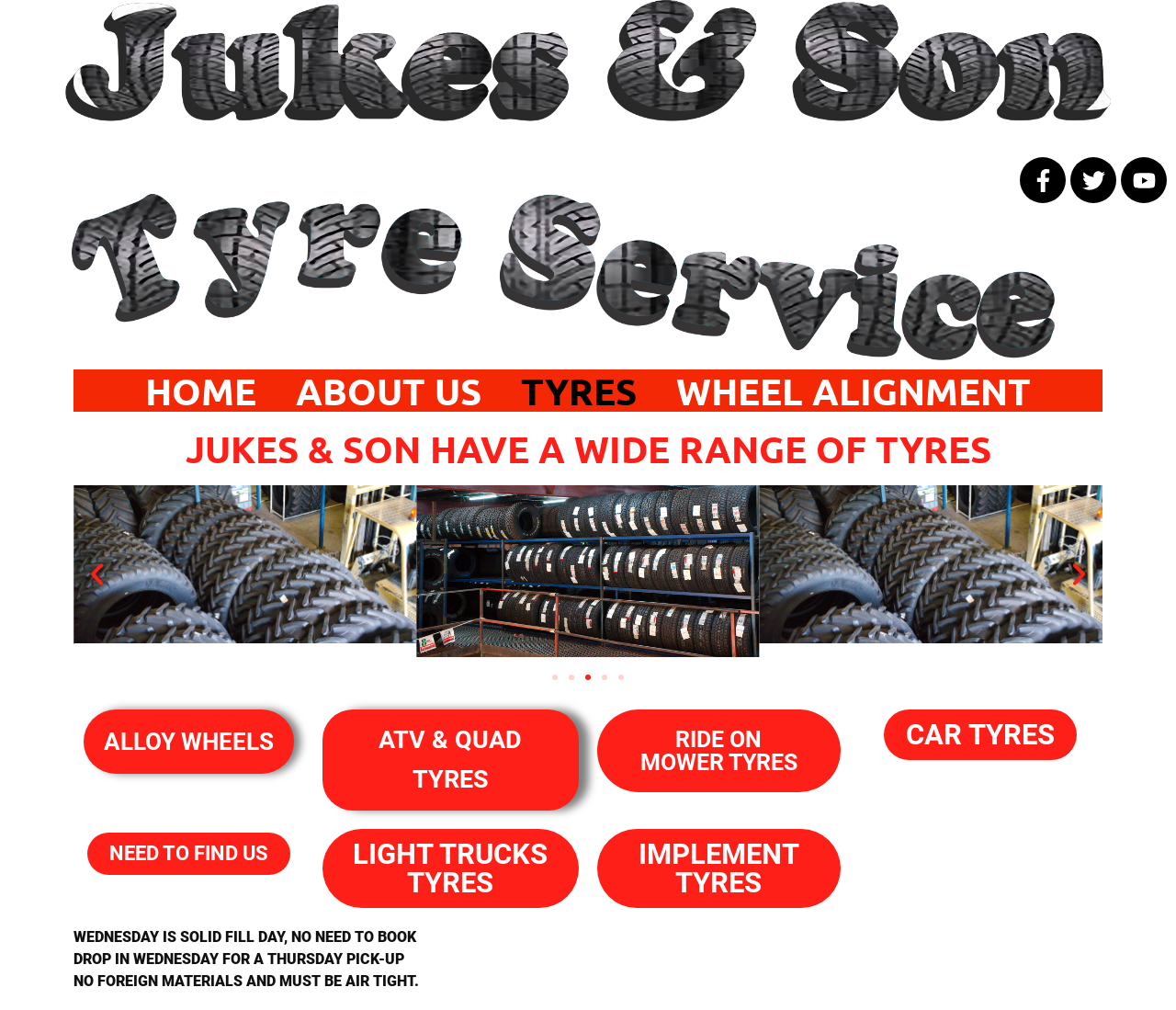Extract the main headline from the webpage and generate its text.

JUKES & SON HAVE A WIDE RANGE OF TYRES